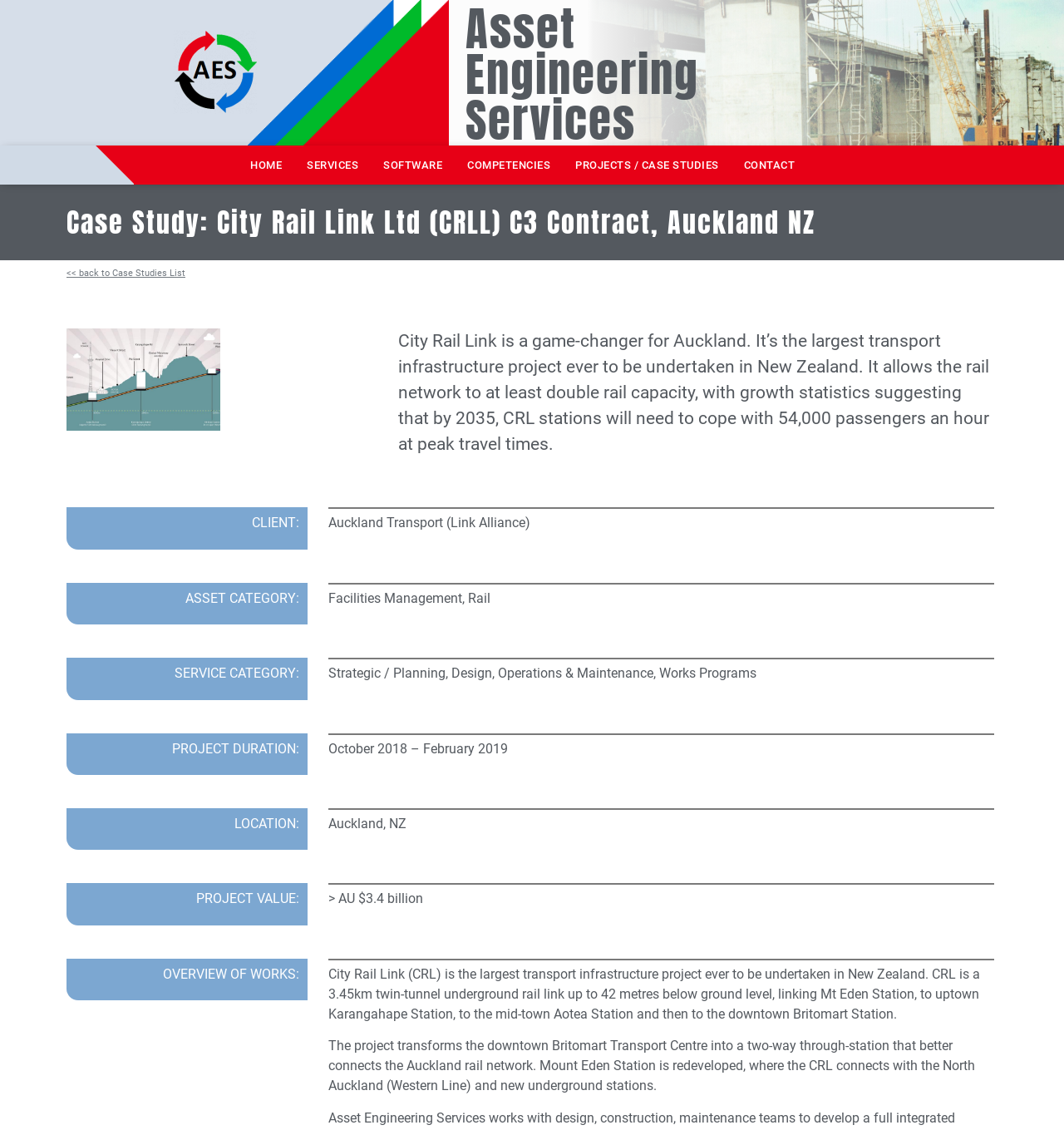Determine the bounding box coordinates of the clickable region to carry out the instruction: "View the Case Studies List".

[0.062, 0.237, 0.174, 0.247]